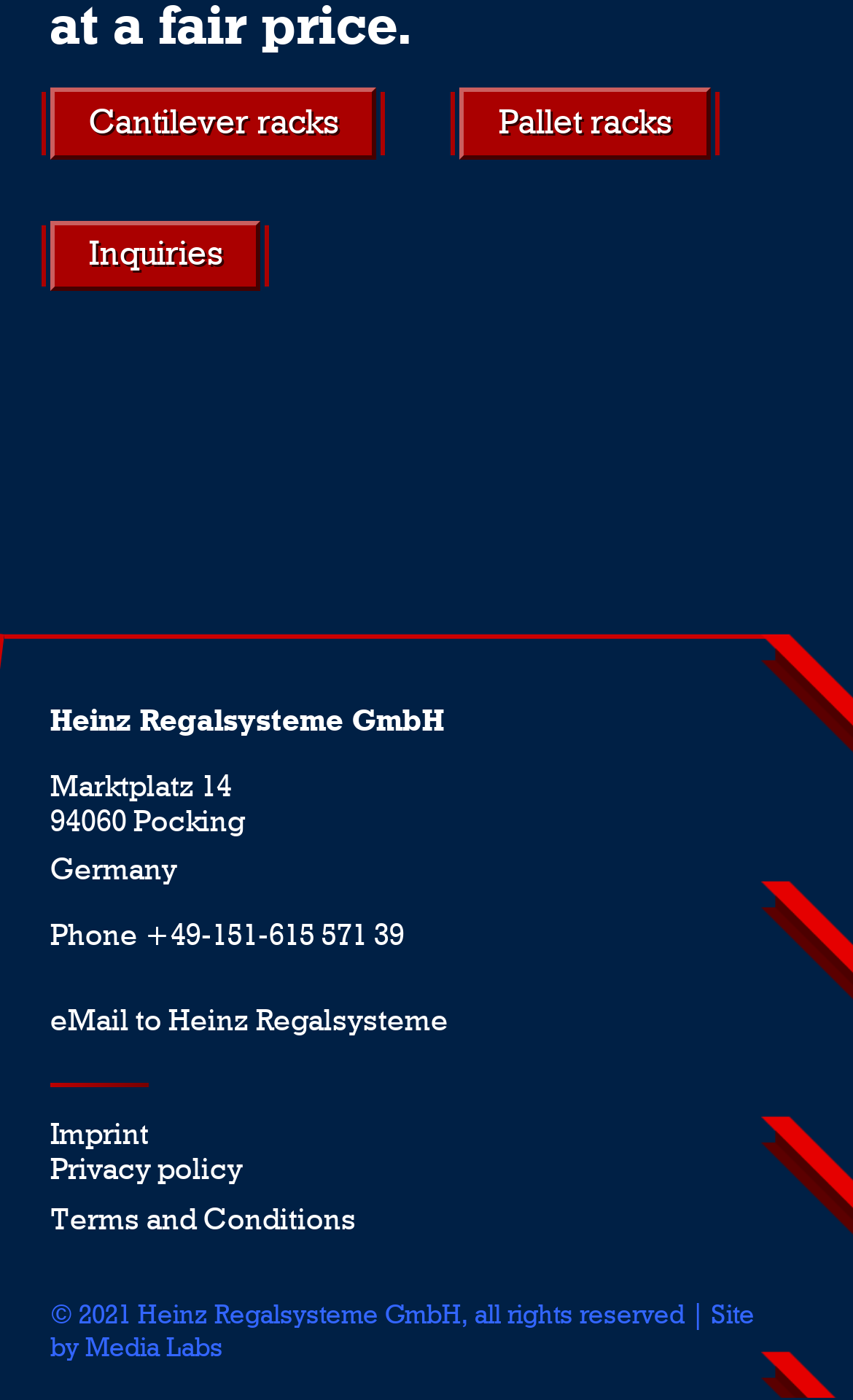Determine the bounding box coordinates of the clickable region to carry out the instruction: "Send an email to Heinz Regalsysteme".

[0.159, 0.715, 0.526, 0.74]